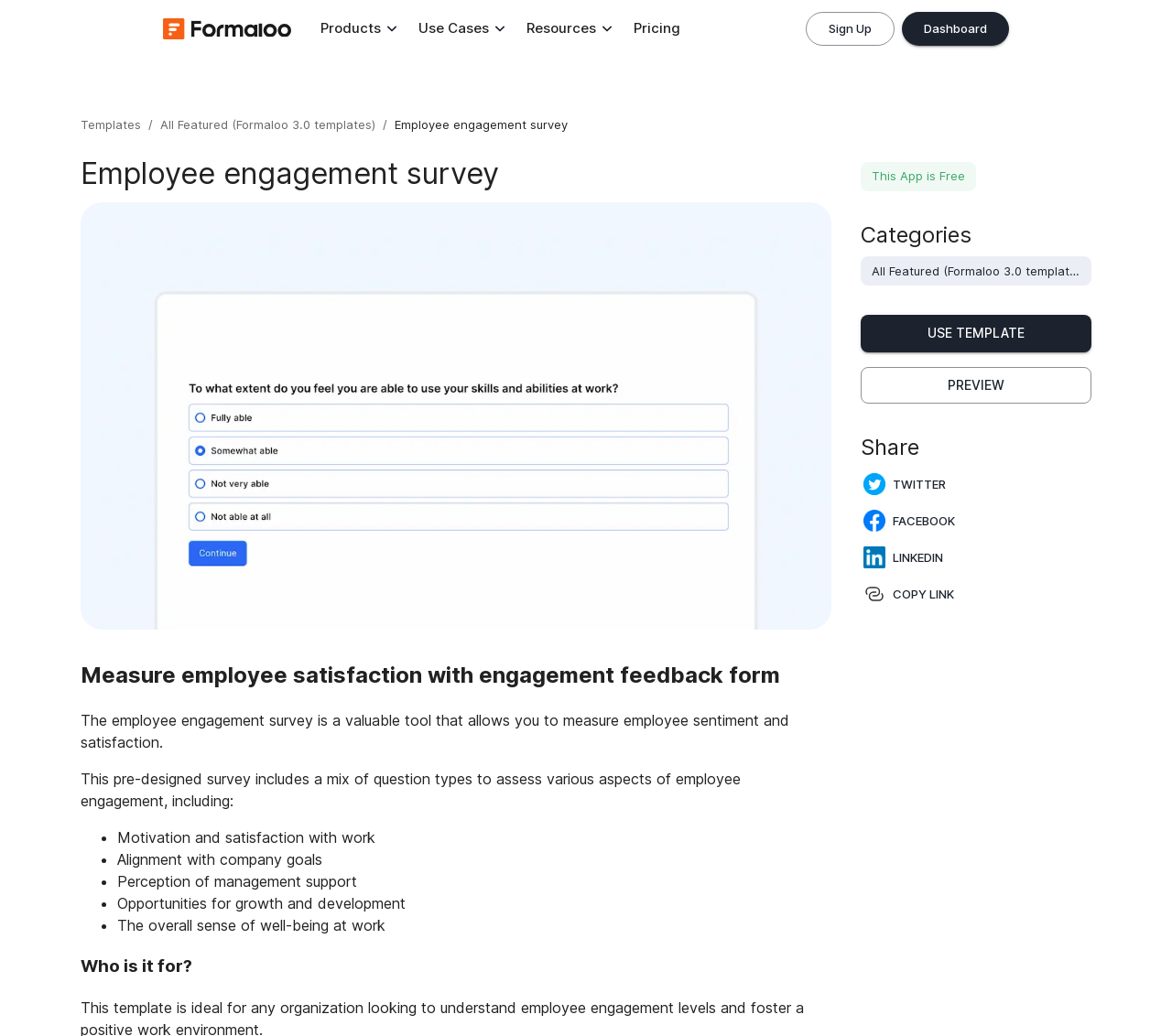Please find the bounding box coordinates of the element that you should click to achieve the following instruction: "Click the Formaloo logo". The coordinates should be presented as four float numbers between 0 and 1: [left, top, right, bottom].

[0.139, 0.017, 0.248, 0.038]